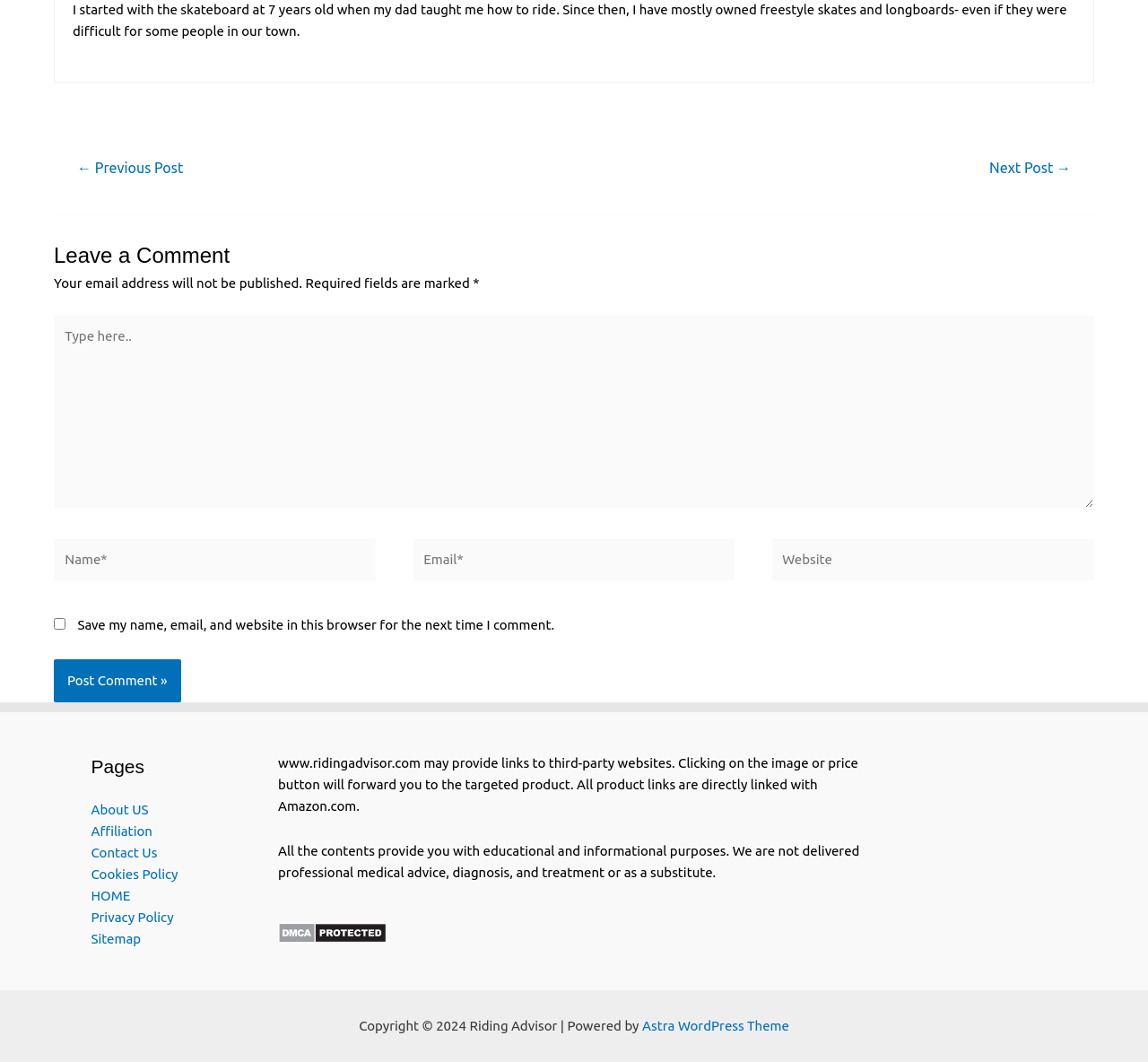What is the website's policy on product links?
Could you please answer the question thoroughly and with as much detail as possible?

The website's policy on product links is stated in the footer, where it says 'www.ridingadvisor.com may provide links to third-party websites. Clicking on the image or price button will forward you to the targeted product. All product links are directly linked with Amazon.com.'